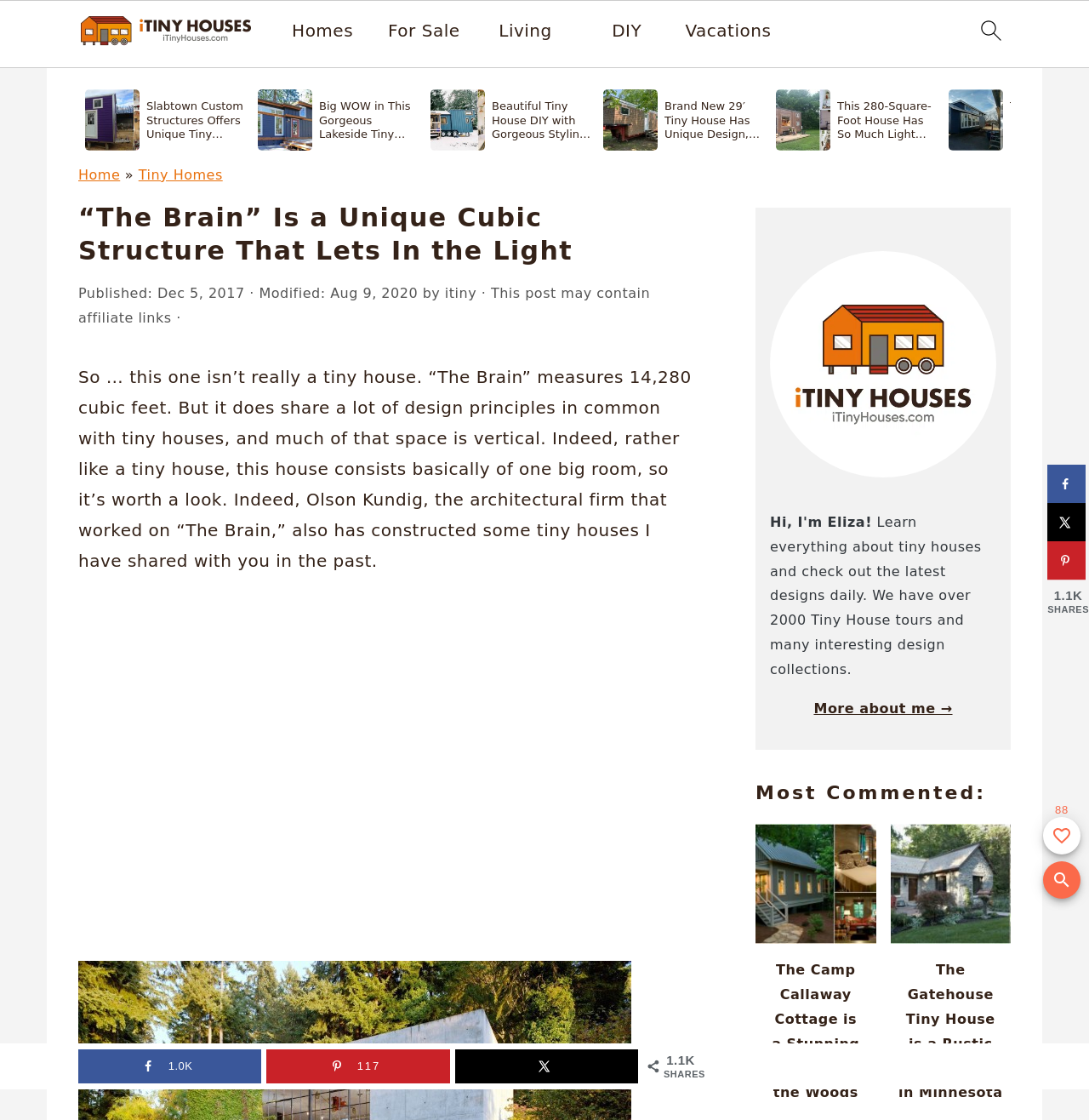Provide the bounding box coordinates of the section that needs to be clicked to accomplish the following instruction: "learn more about tiny houses."

[0.707, 0.459, 0.901, 0.605]